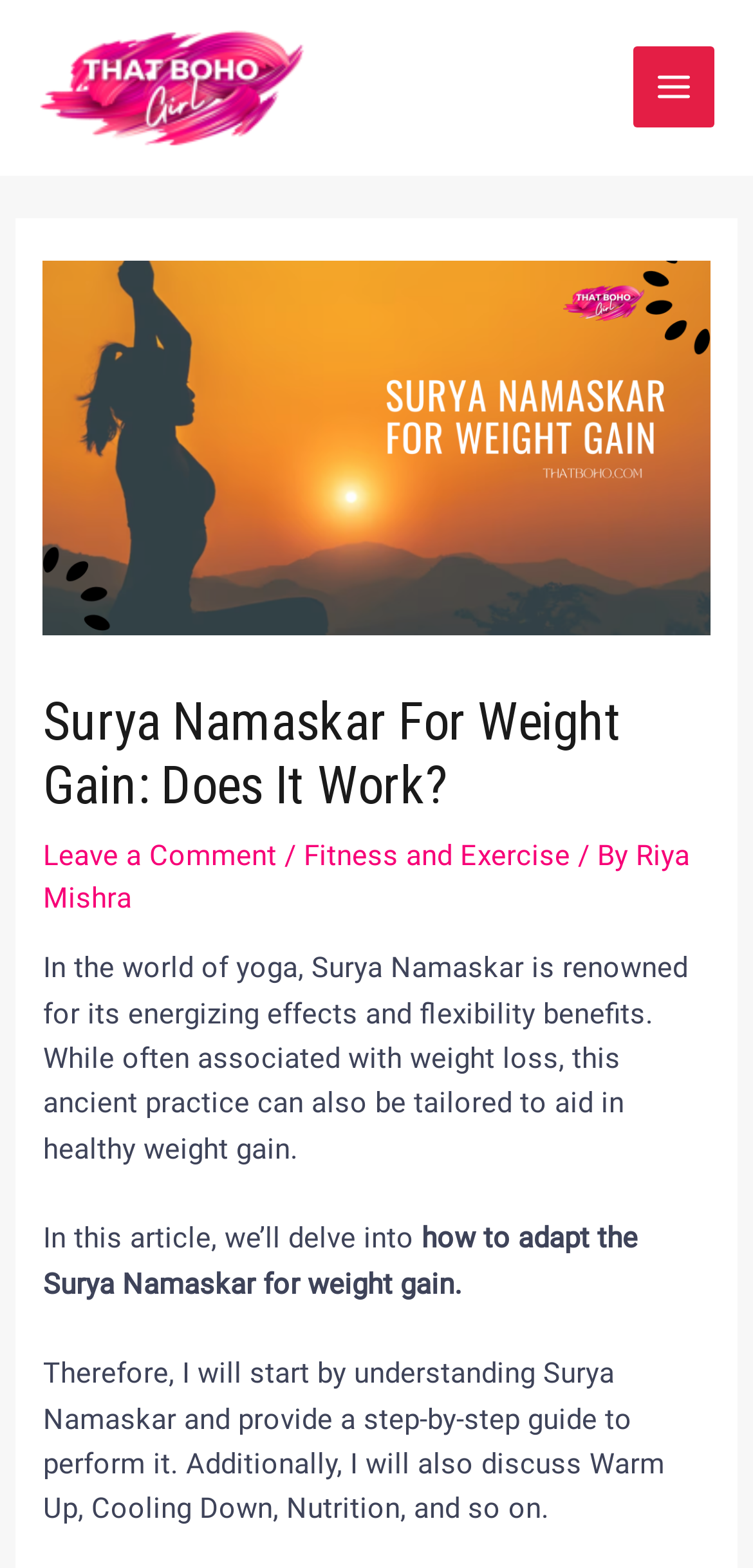Determine the bounding box coordinates of the UI element described below. Use the format (top-left x, top-left y, bottom-right x, bottom-right y) with floating point numbers between 0 and 1: Leave a Comment

[0.058, 0.535, 0.368, 0.557]